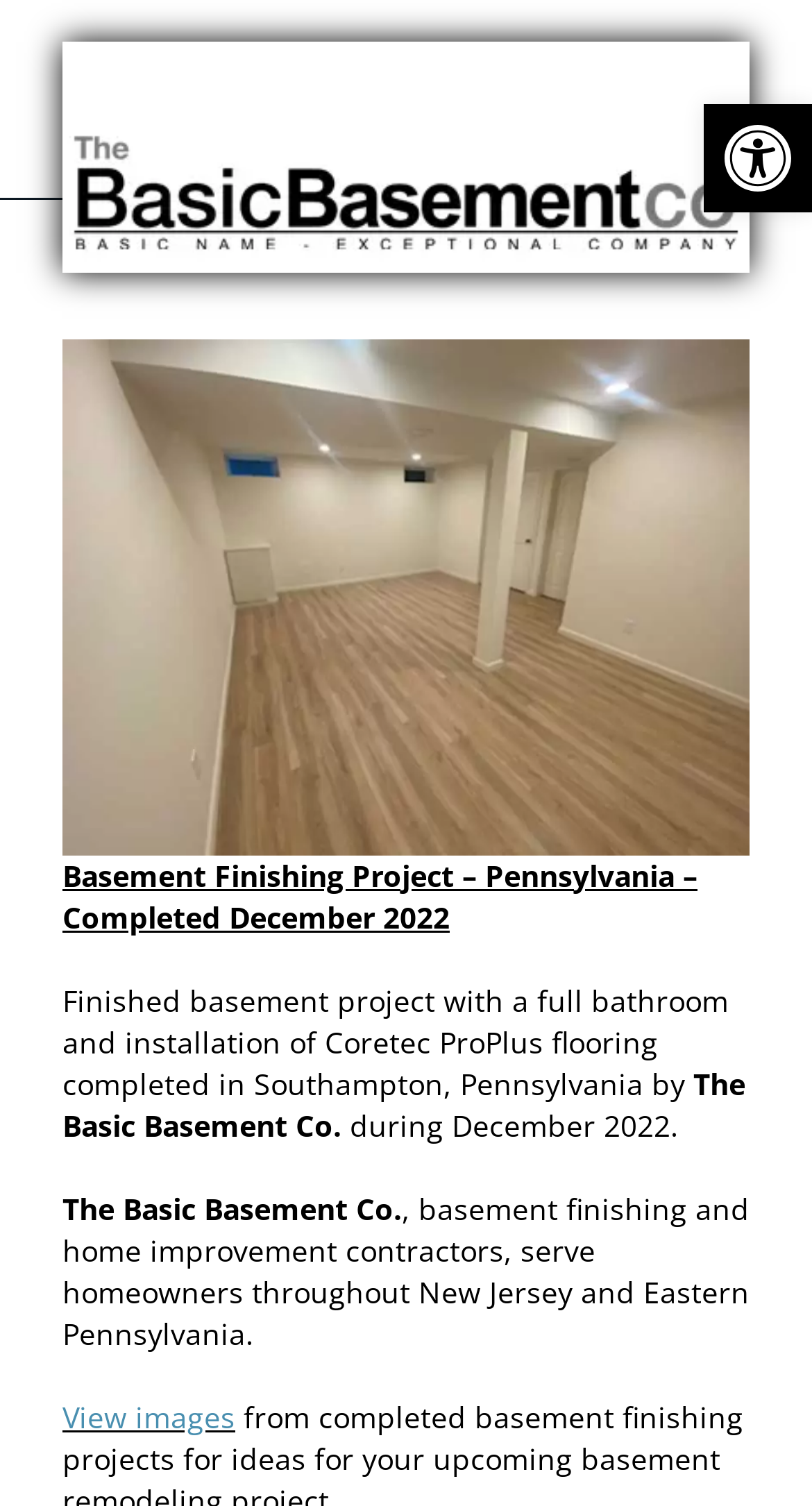What can be viewed by clicking the link at the bottom?
Look at the image and respond with a single word or a short phrase.

images